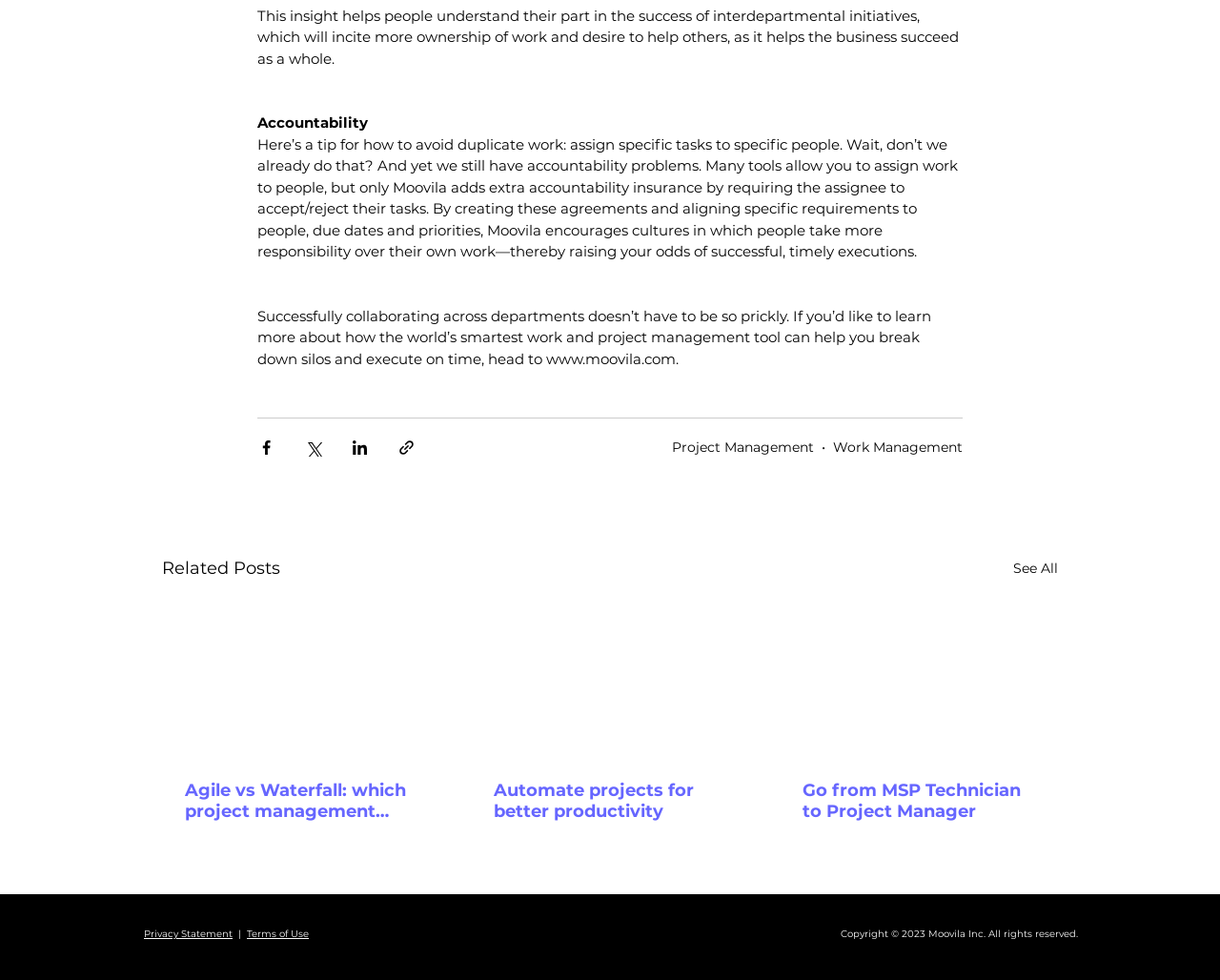Please determine the bounding box coordinates of the element's region to click for the following instruction: "Read related post about Agile vs Waterfall".

[0.152, 0.796, 0.341, 0.839]